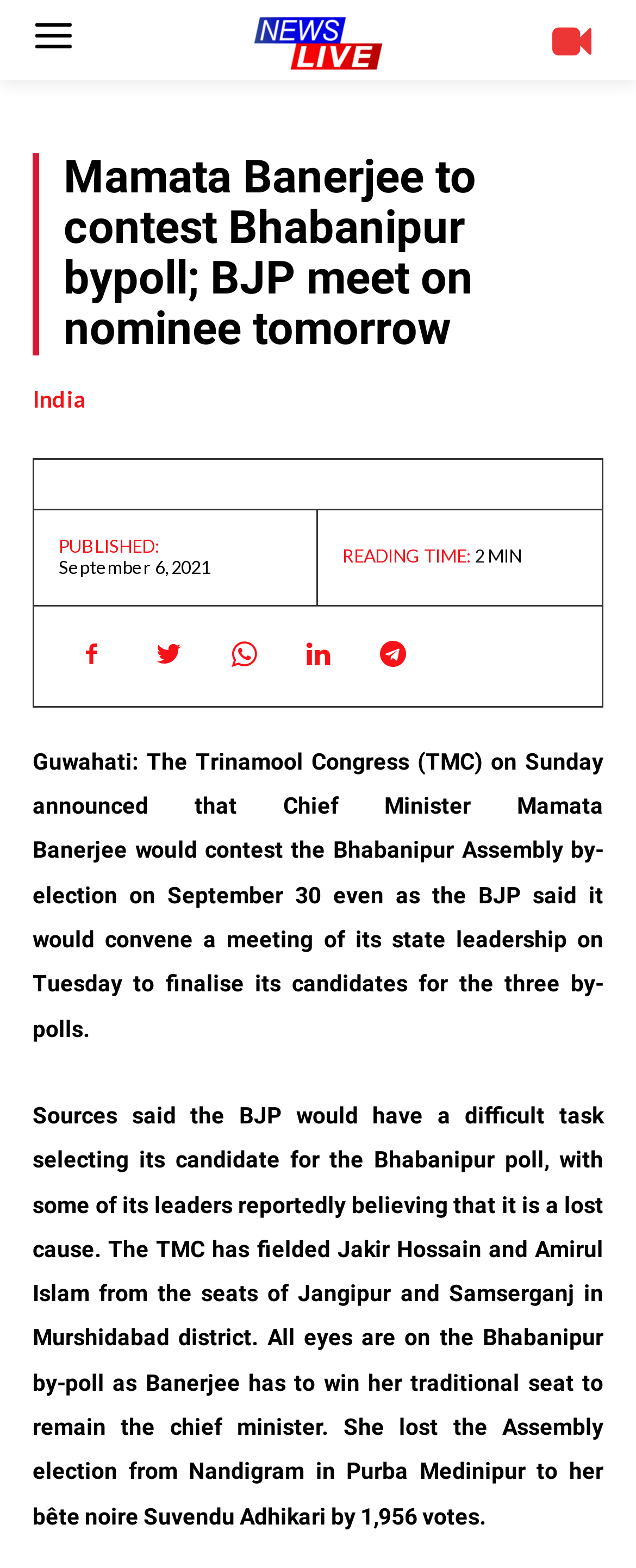Could you provide the bounding box coordinates for the portion of the screen to click to complete this instruction: "Click the read more link"?

[0.447, 0.477, 0.949, 0.664]